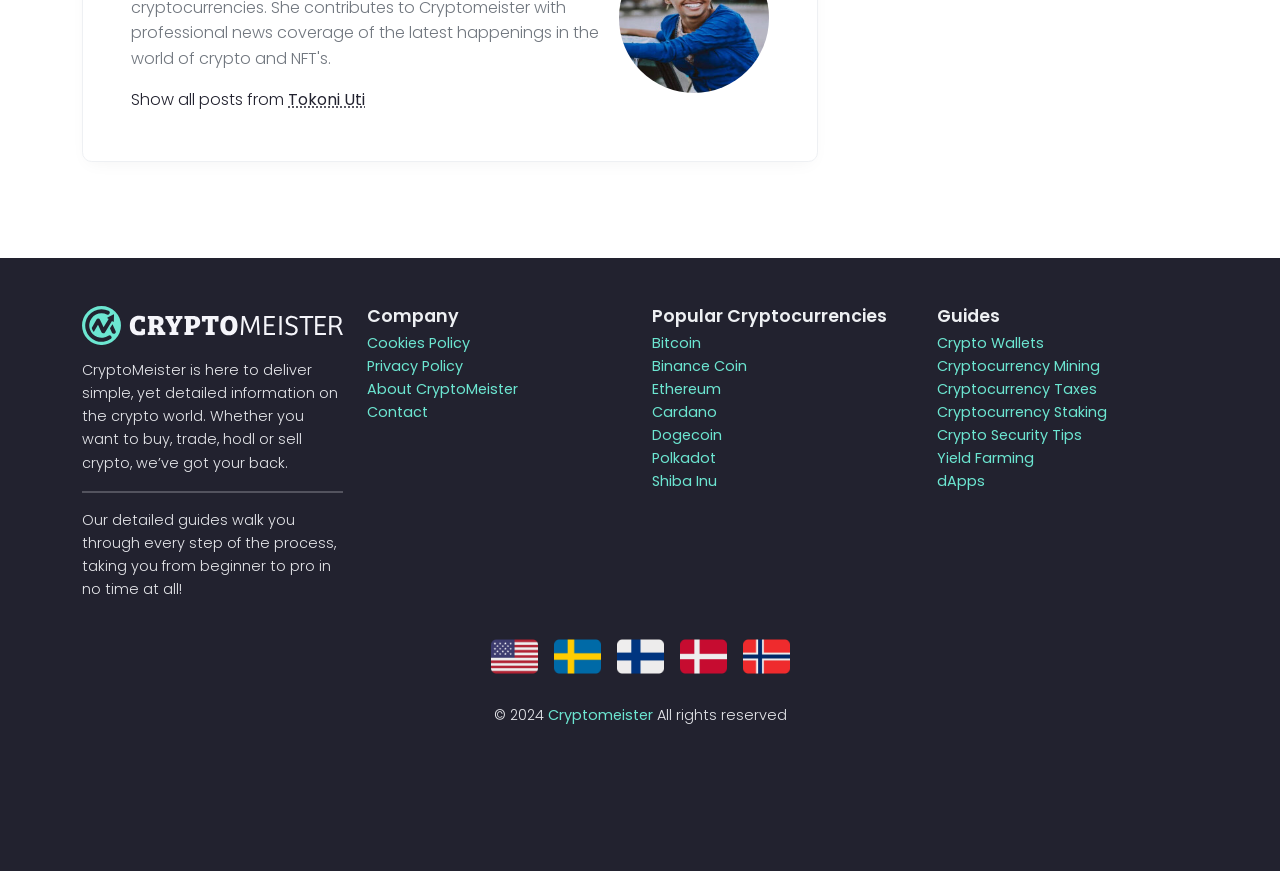Please find and report the bounding box coordinates of the element to click in order to perform the following action: "Explore guides on Crypto Wallets". The coordinates should be expressed as four float numbers between 0 and 1, in the format [left, top, right, bottom].

[0.732, 0.382, 0.816, 0.405]